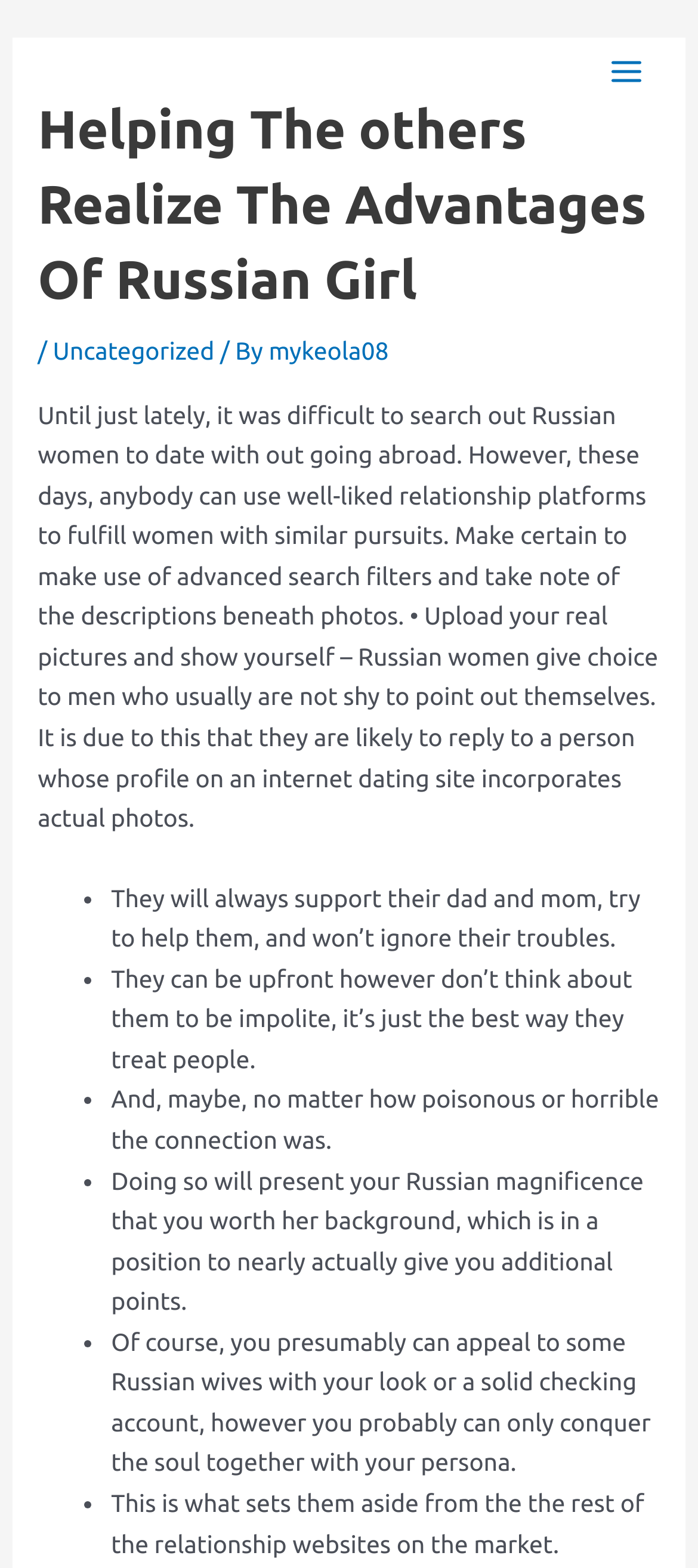What is important to conquer a Russian girl's soul?
Answer the question with as much detail as you can, using the image as a reference.

According to the webpage, it's not just about physical appearance or material wealth, but rather one's personality that can conquer a Russian girl's soul.